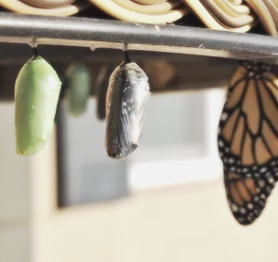Use a single word or phrase to answer the question: What is the color of the leftmost chrysalis?

Vibrant green